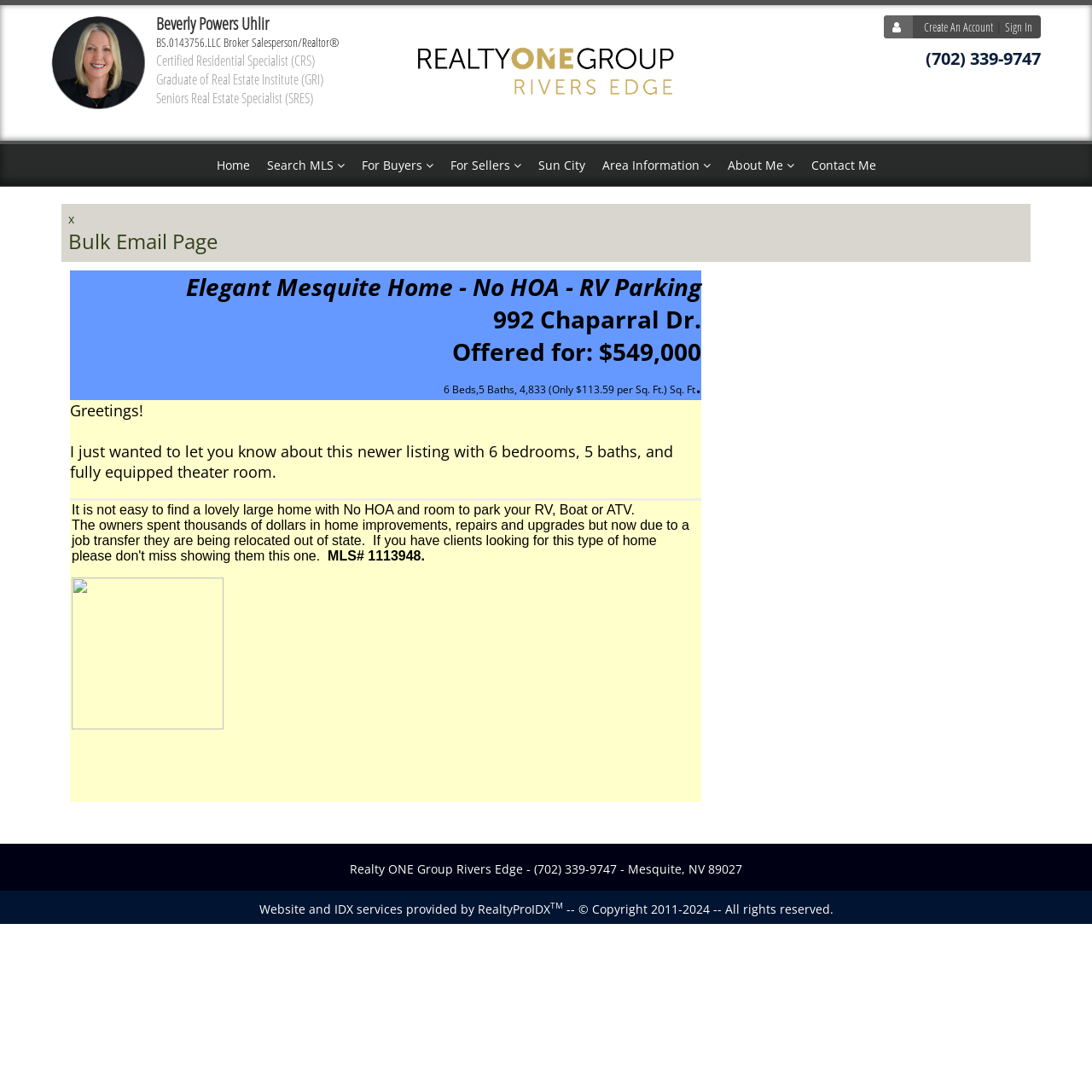What is the price of the listed property?
Using the information from the image, give a concise answer in one word or a short phrase.

$549,000